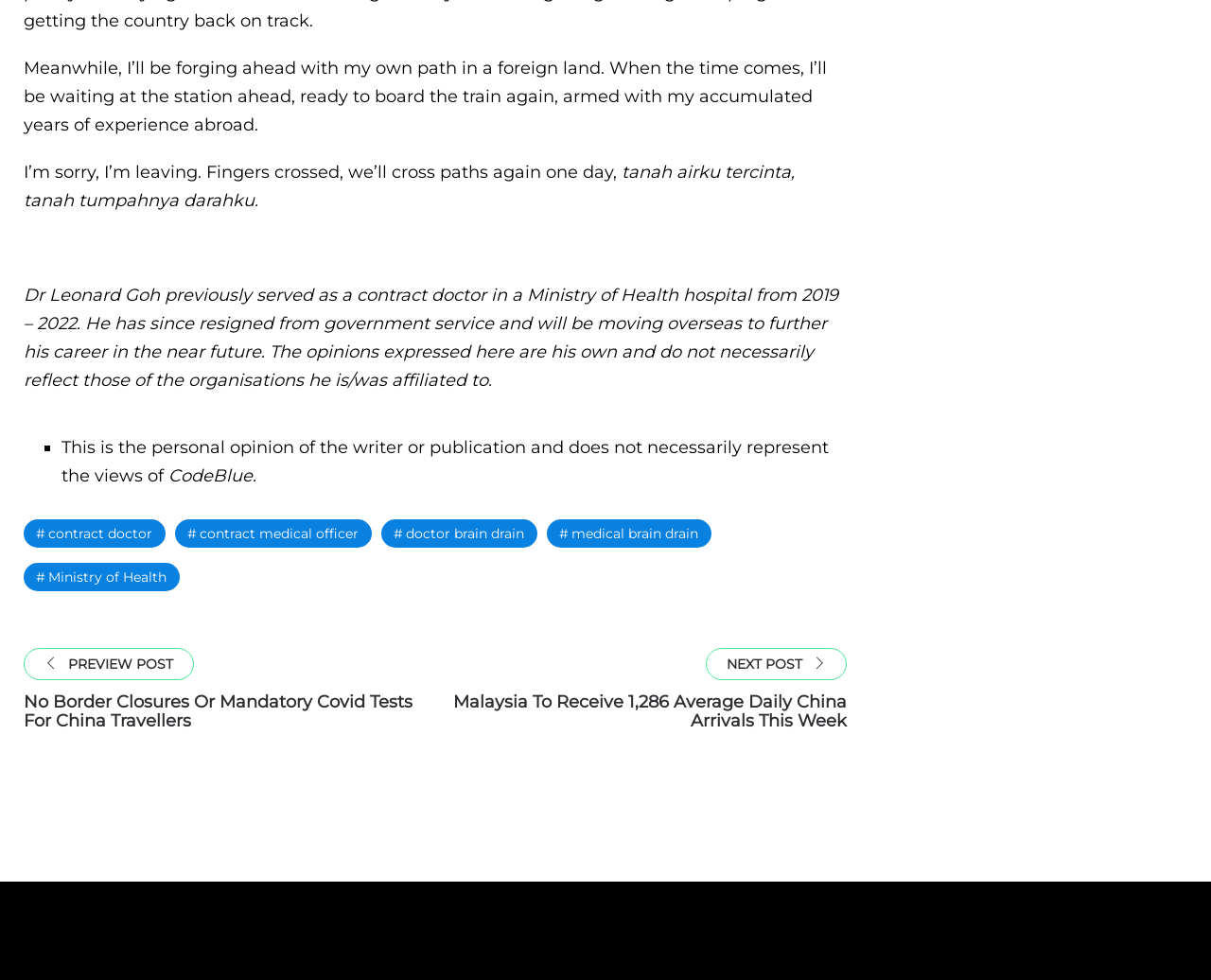What is the name of the publication?
Please provide a single word or phrase as the answer based on the screenshot.

CodeBlue